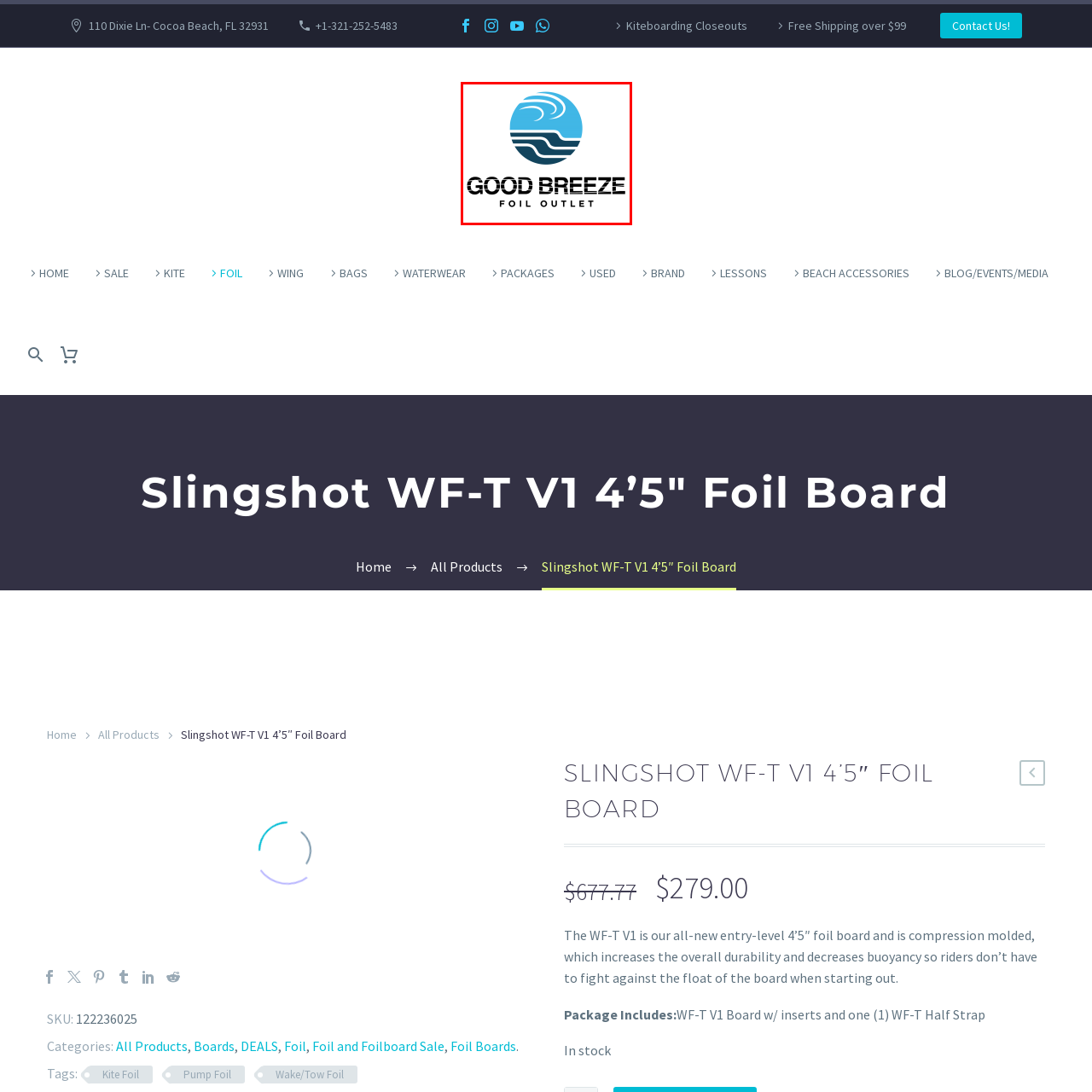Offer a detailed explanation of the scene within the red bounding box.

The image prominently features the logo of "Good Breeze Foil Outlet," designed with a vibrant and modern aesthetic. The logo includes a circular emblem in shades of blue, depicting stylized waves and swirls, symbolizing wind and water, which are essential elements of foil boarding. Below the emblem, the brand name "GOOD BREEZE" is presented in bold, uppercase letters, emphasizing energy and excitement, while the phrase "FOIL OUTLET" is displayed in a slightly smaller font, providing a clear indication of the outlet's focus on foil boarding products. This logo encapsulates the spirit of adventure and the thrill of water sports, appealing to enthusiasts of all levels.